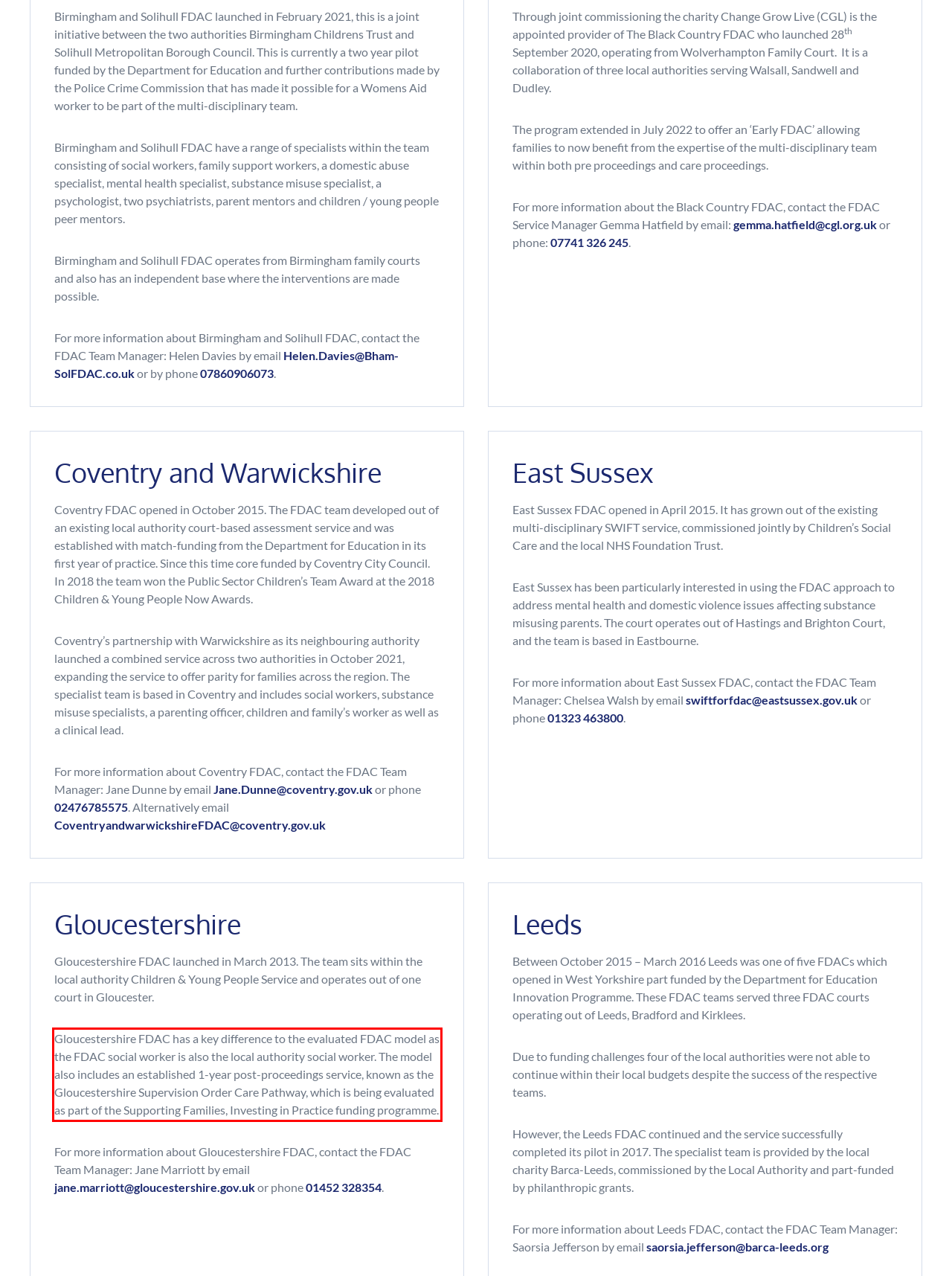Extract and provide the text found inside the red rectangle in the screenshot of the webpage.

Gloucestershire FDAC has a key difference to the evaluated FDAC model as the FDAC social worker is also the local authority social worker. The model also includes an established 1-year post-proceedings service, known as the Gloucestershire Supervision Order Care Pathway, which is being evaluated as part of the Supporting Families, Investing in Practice funding programme.